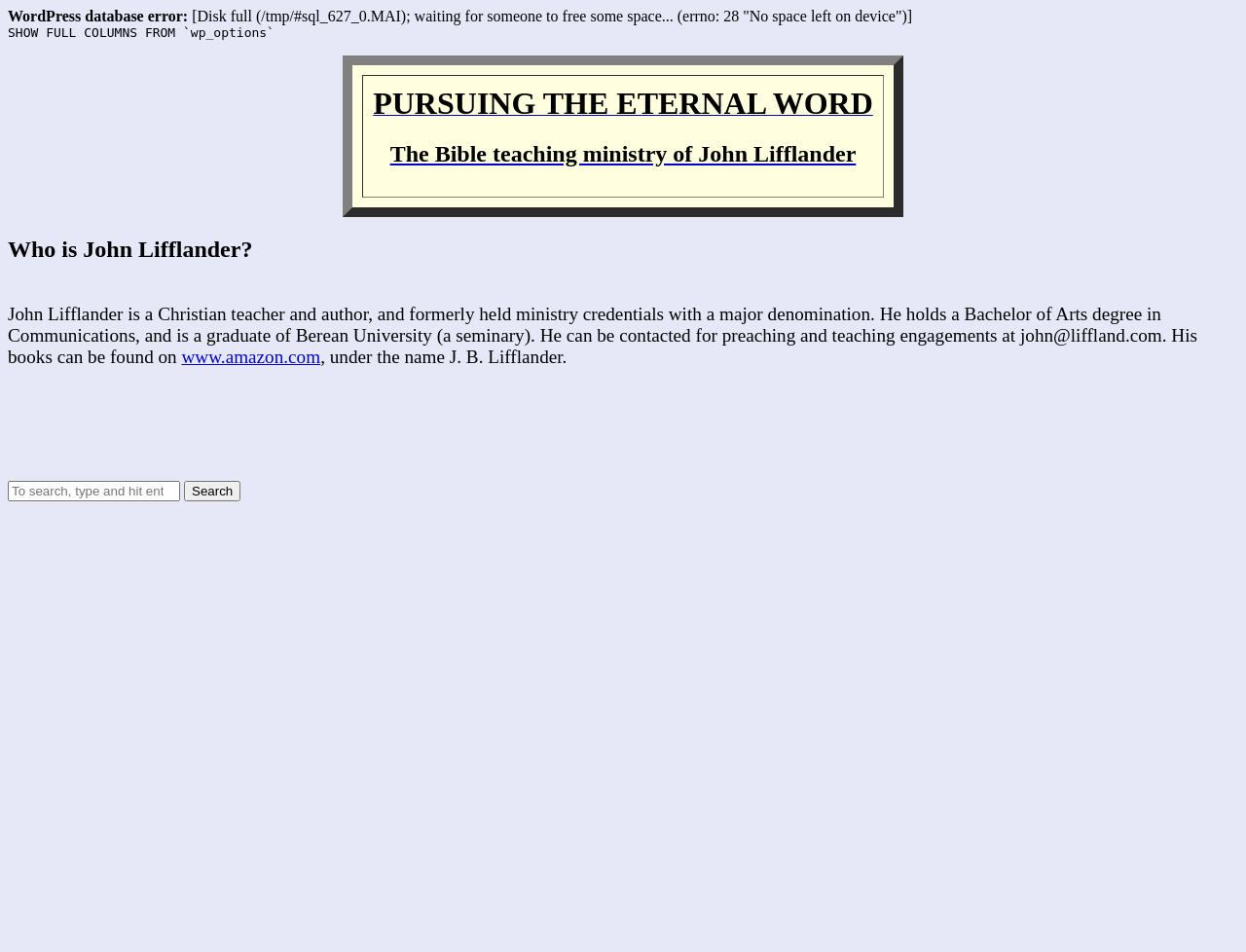Given the description "www.amazon.com", determine the bounding box of the corresponding UI element.

[0.146, 0.364, 0.257, 0.385]